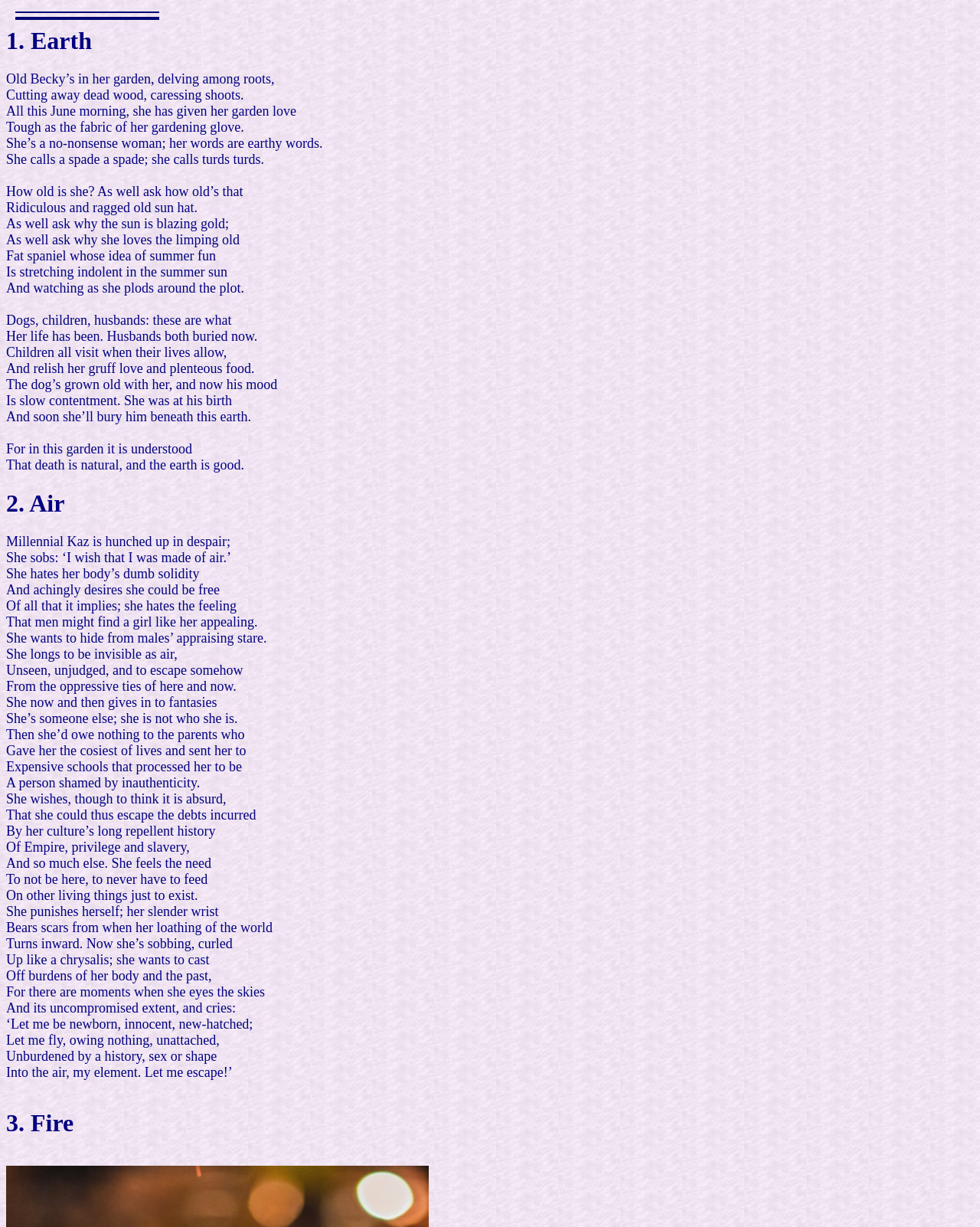Please give a succinct answer using a single word or phrase:
What is the theme of the second poem?

Desire for freedom and escape